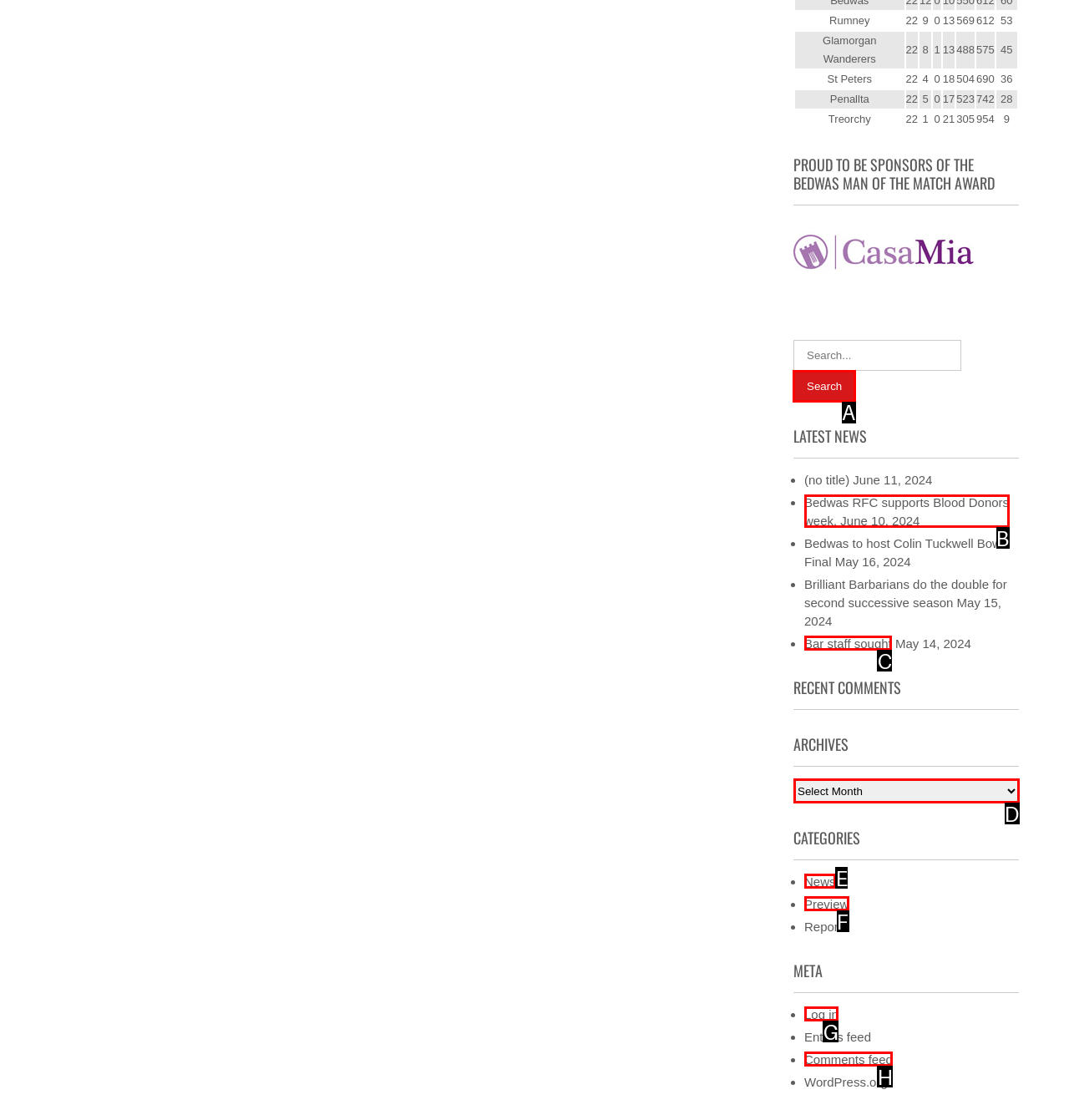Choose the letter of the option you need to click to Click on the button 'Search'. Answer with the letter only.

A